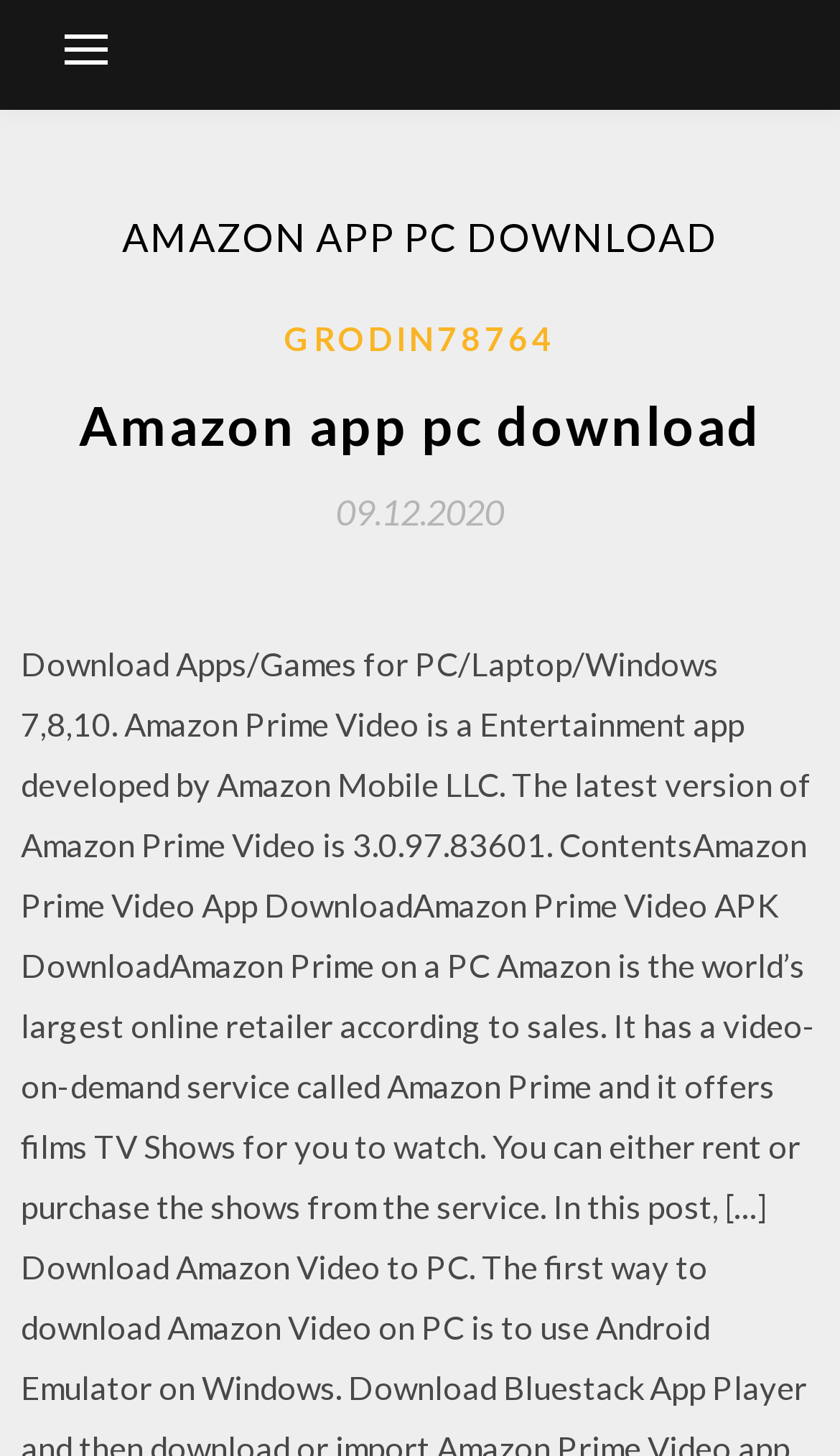Give a one-word or short-phrase answer to the following question: 
How many links are there in the header section?

2